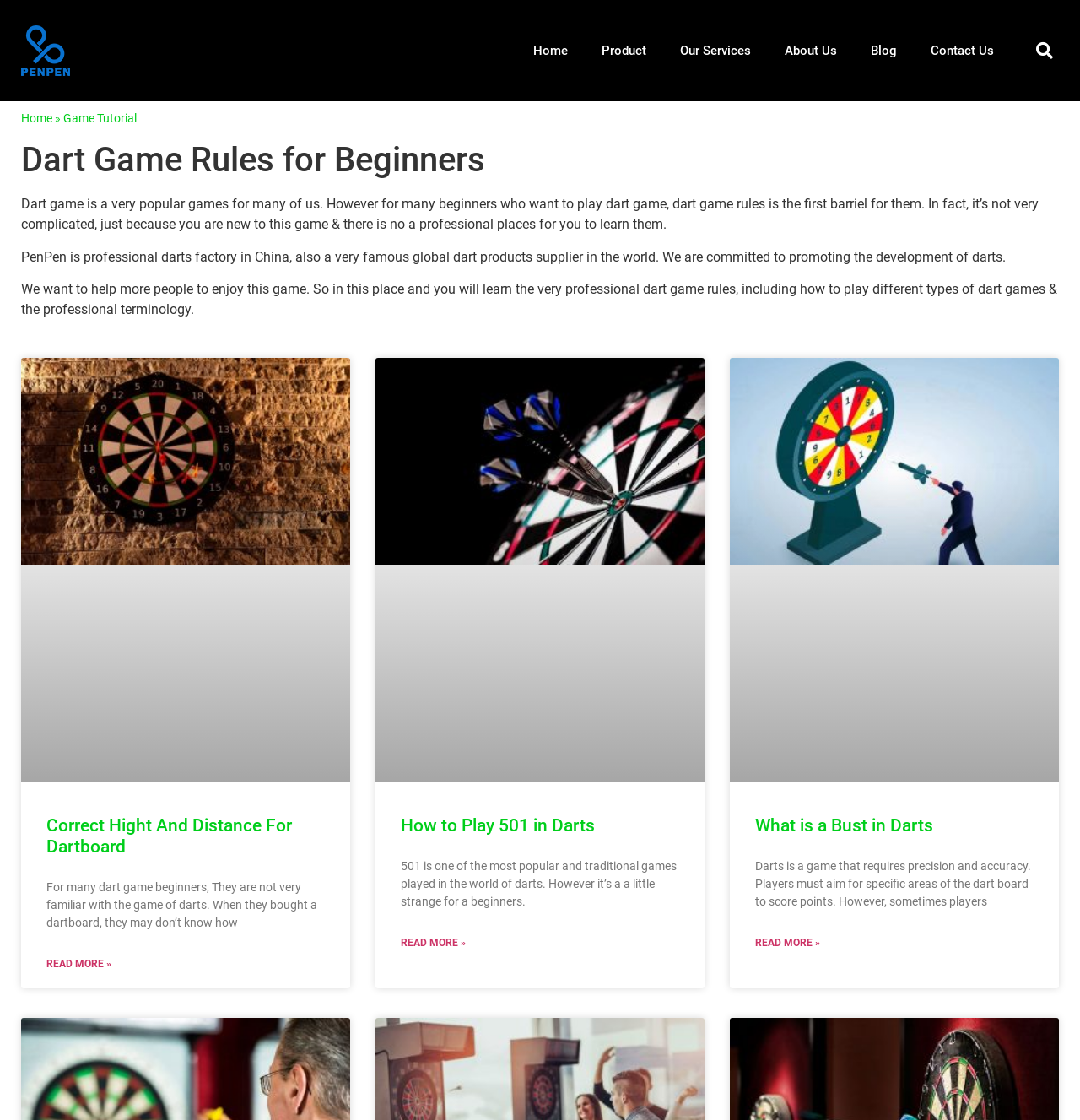Your task is to find and give the main heading text of the webpage.

Dart Game Rules for Beginners